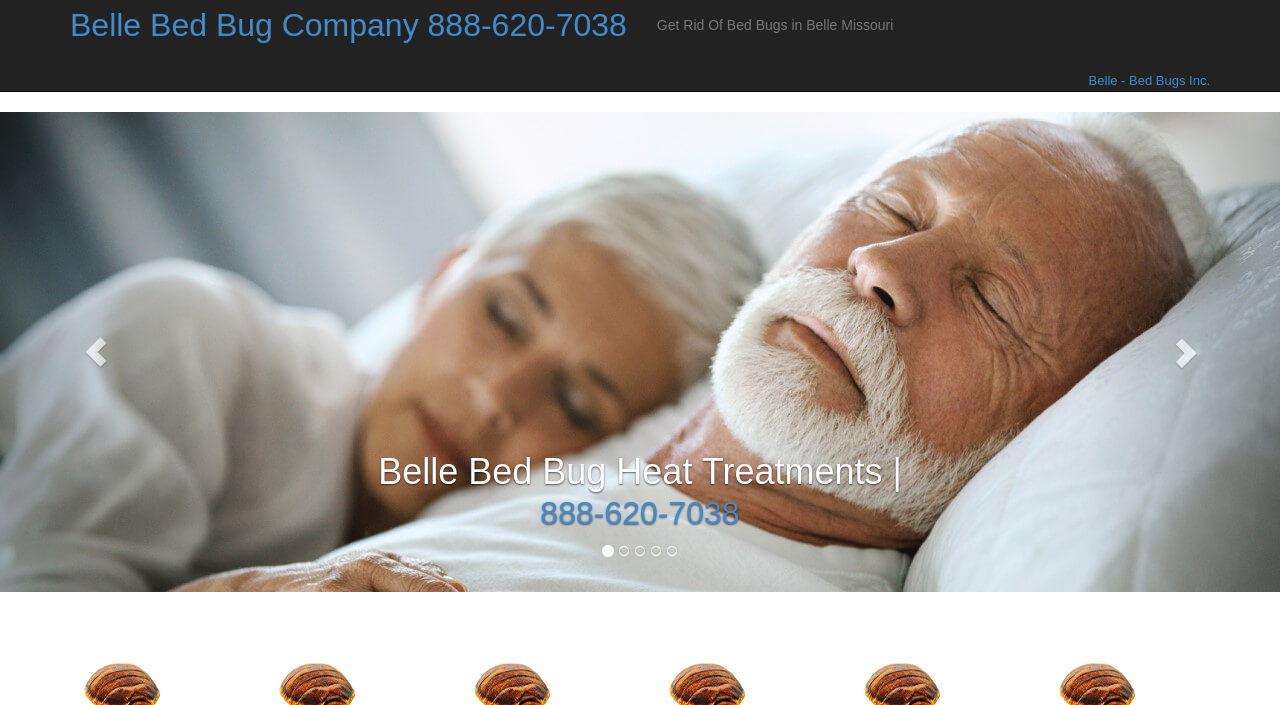Provide a single word or phrase to answer the given question: 
What is the phone number to dial for bed bug eradication services?

888-620-7038